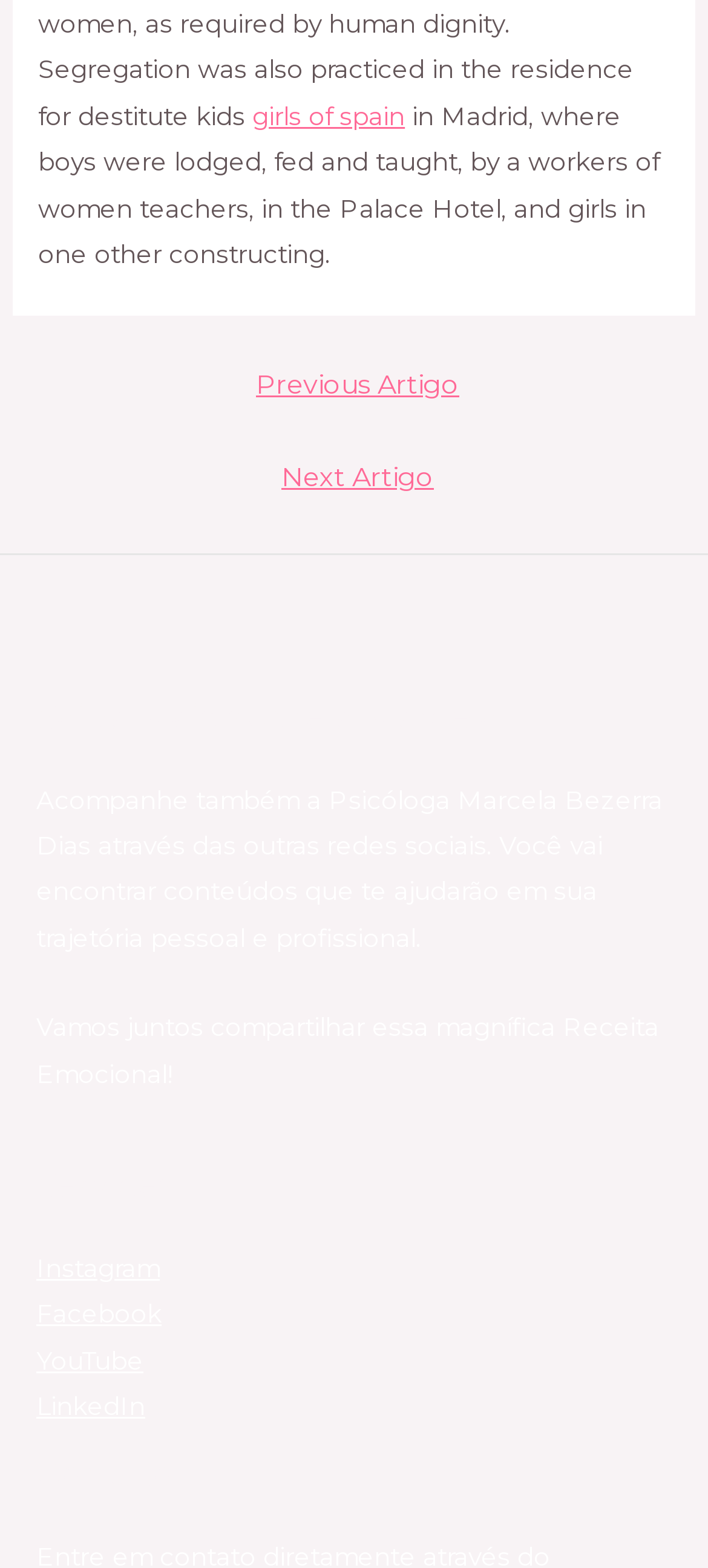Answer the following query with a single word or phrase:
What is the purpose of the article?

To share emotional recipe